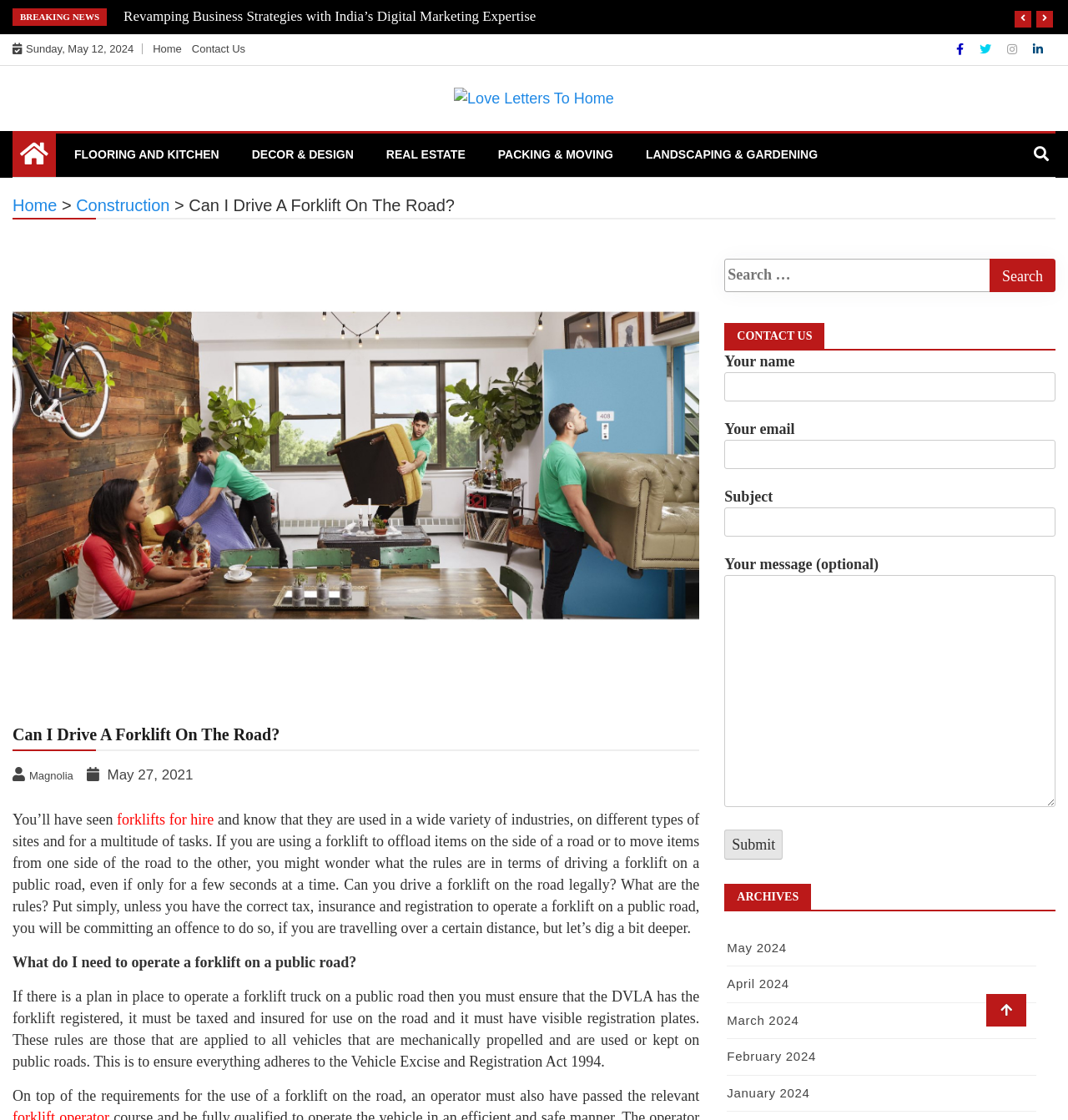Locate the bounding box coordinates of the element's region that should be clicked to carry out the following instruction: "Read the 'Can I Drive A Forklift On The Road?' article". The coordinates need to be four float numbers between 0 and 1, i.e., [left, top, right, bottom].

[0.012, 0.211, 0.655, 0.62]